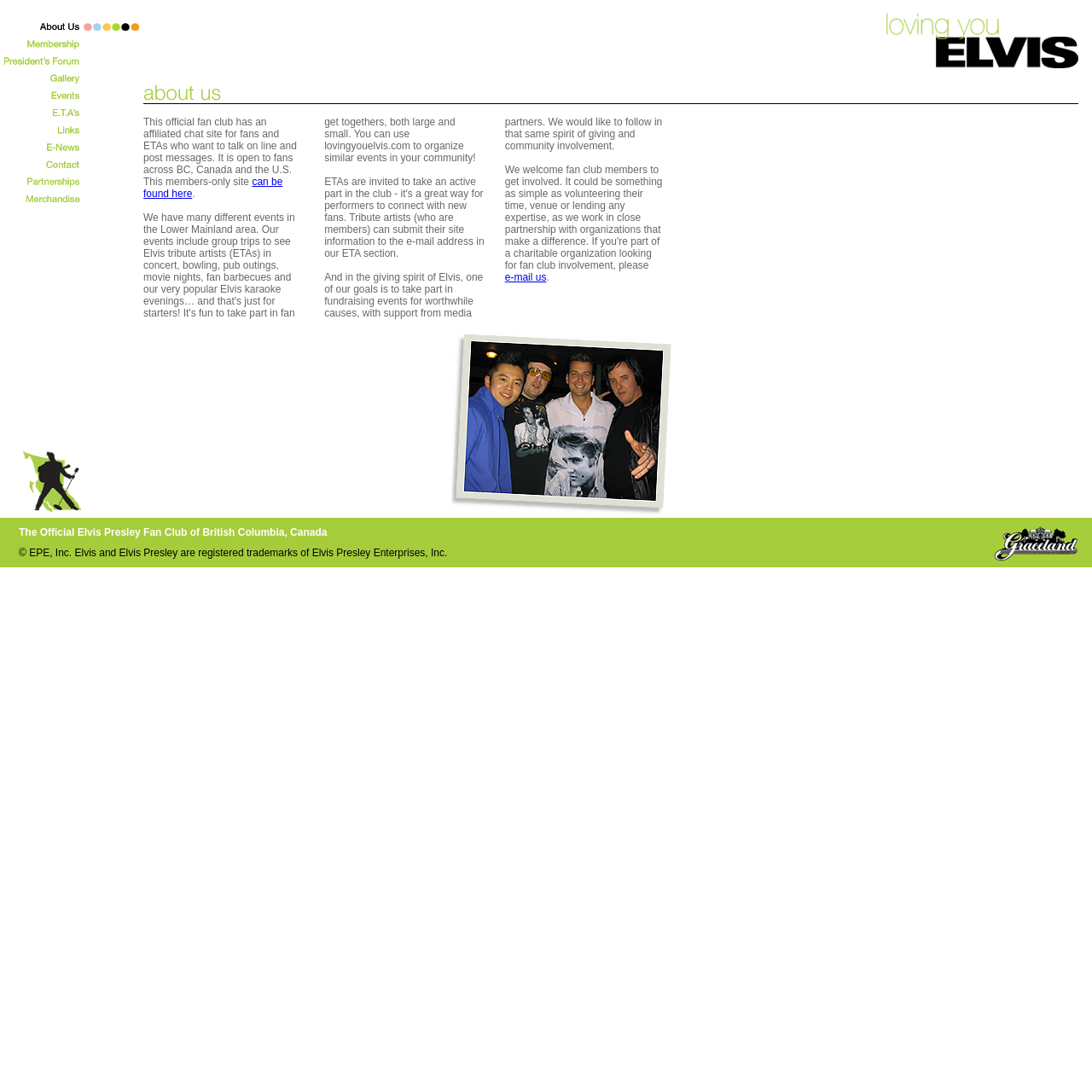Where are the events of this fan club held?
Please give a detailed and thorough answer to the question, covering all relevant points.

According to the webpage, the events of this fan club are held in the Lower Mainland area, which suggests that the club is based in British Columbia, Canada.